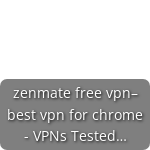Using the image as a reference, answer the following question in as much detail as possible:
What is the purpose of the link in the image?

The link is titled 'zenmate free vpn - best vpn for chrome - VPNs Tested…', implying that readers can expect insights or evaluations related to ZenMate's offerings, particularly regarding its service as a free VPN tailored for Chrome users.